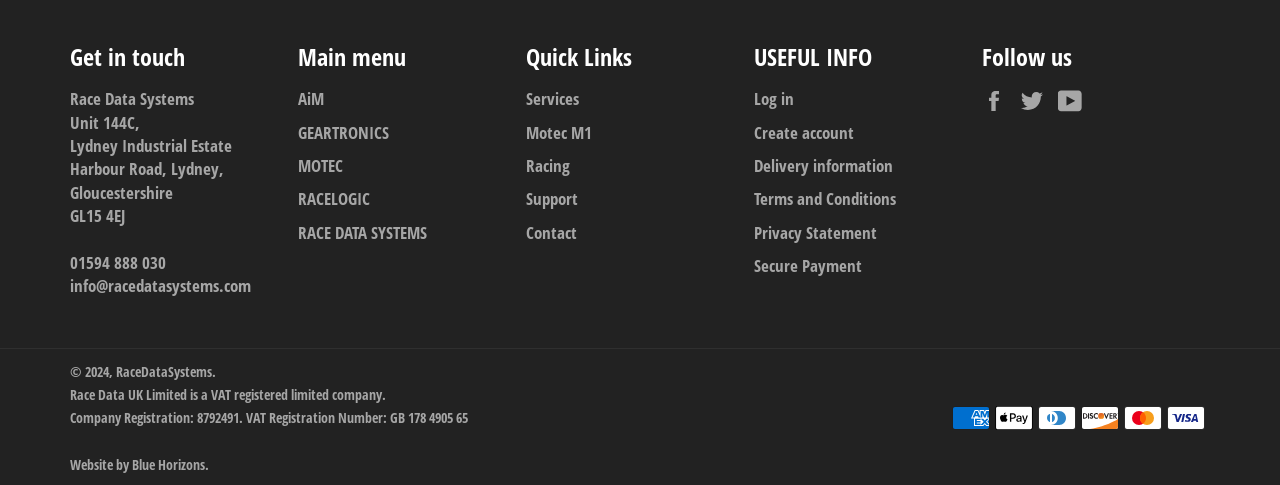Highlight the bounding box coordinates of the region I should click on to meet the following instruction: "Follow Race Data Systems on Facebook".

[0.767, 0.18, 0.794, 0.232]